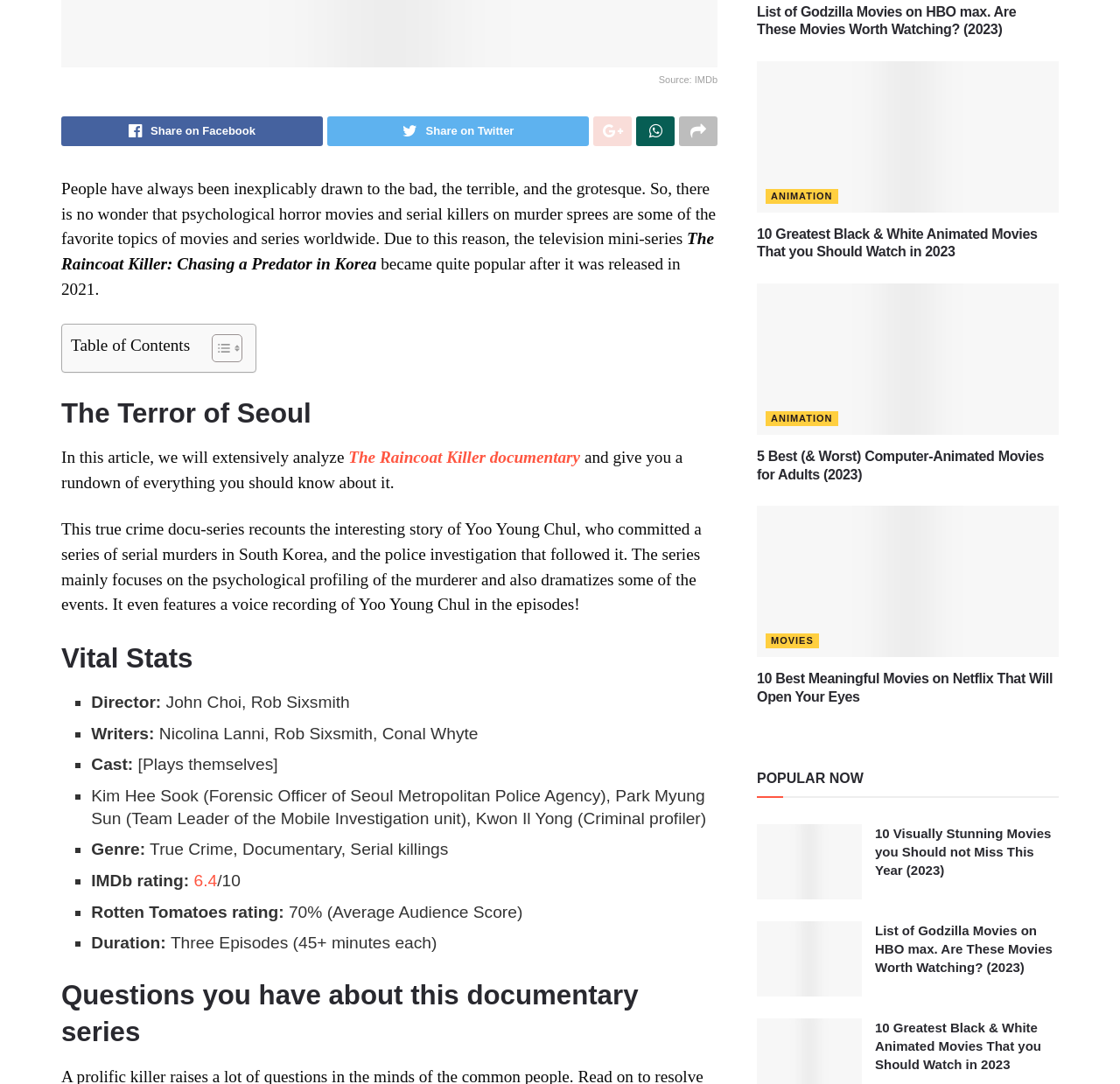Identify the bounding box coordinates for the UI element mentioned here: "parent_node: ANIMATION". Provide the coordinates as four float values between 0 and 1, i.e., [left, top, right, bottom].

[0.676, 0.262, 0.945, 0.401]